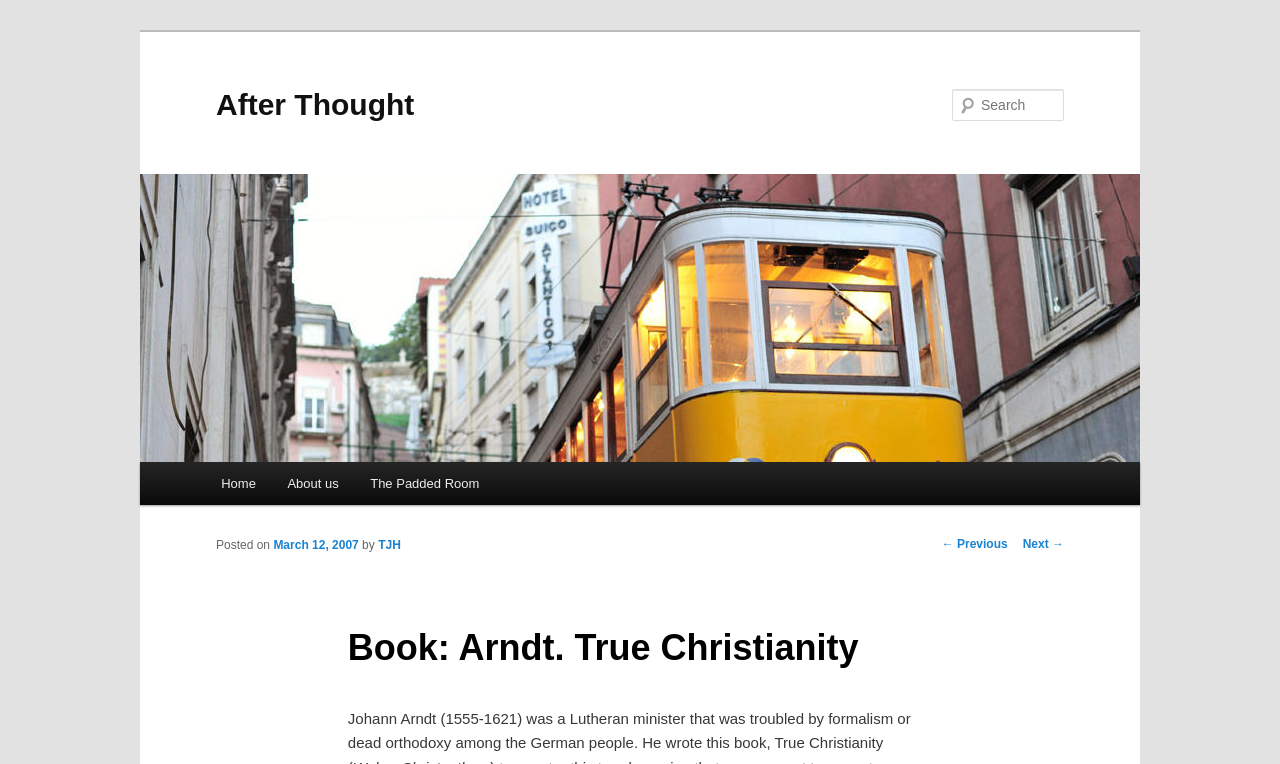Kindly determine the bounding box coordinates for the clickable area to achieve the given instruction: "Search for something".

None